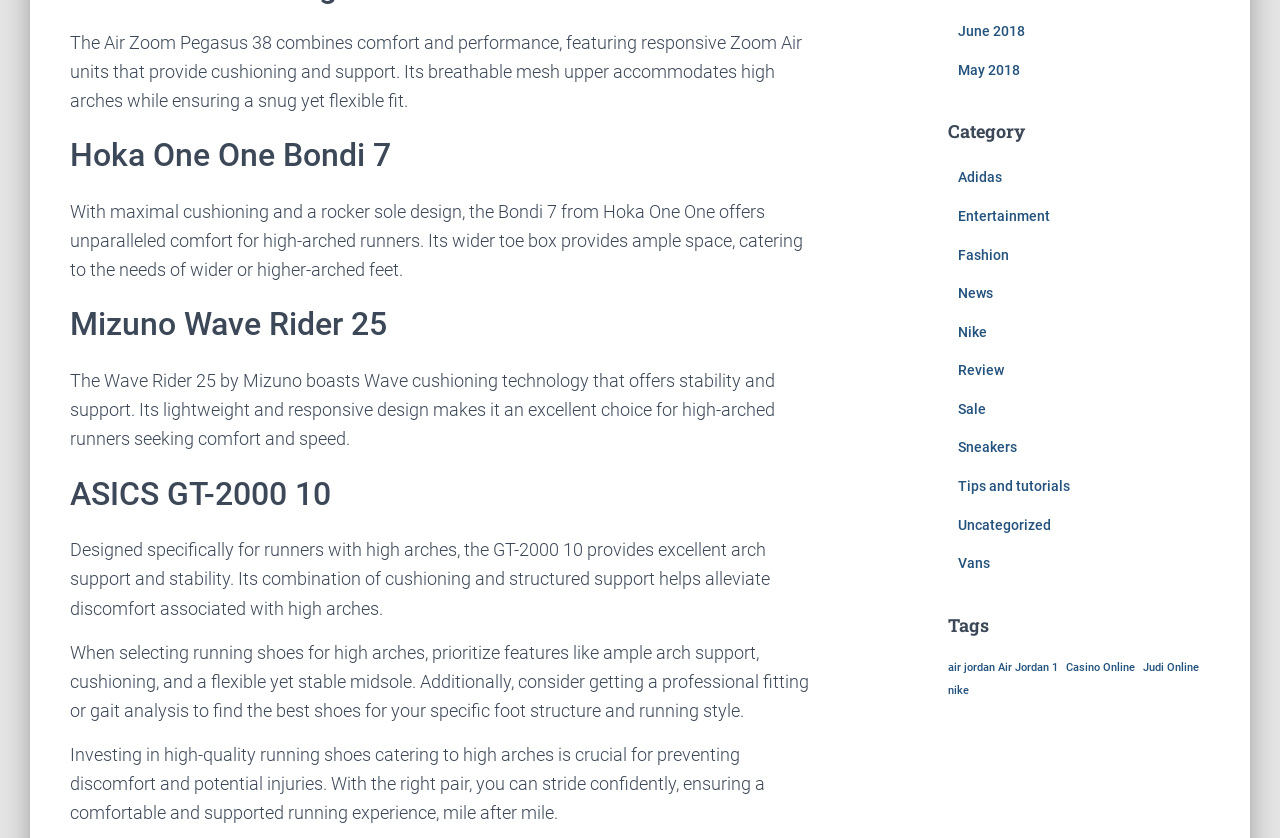Provide a brief response to the question below using a single word or phrase: 
What is the importance of investing in high-quality running shoes?

Preventing discomfort and potential injuries